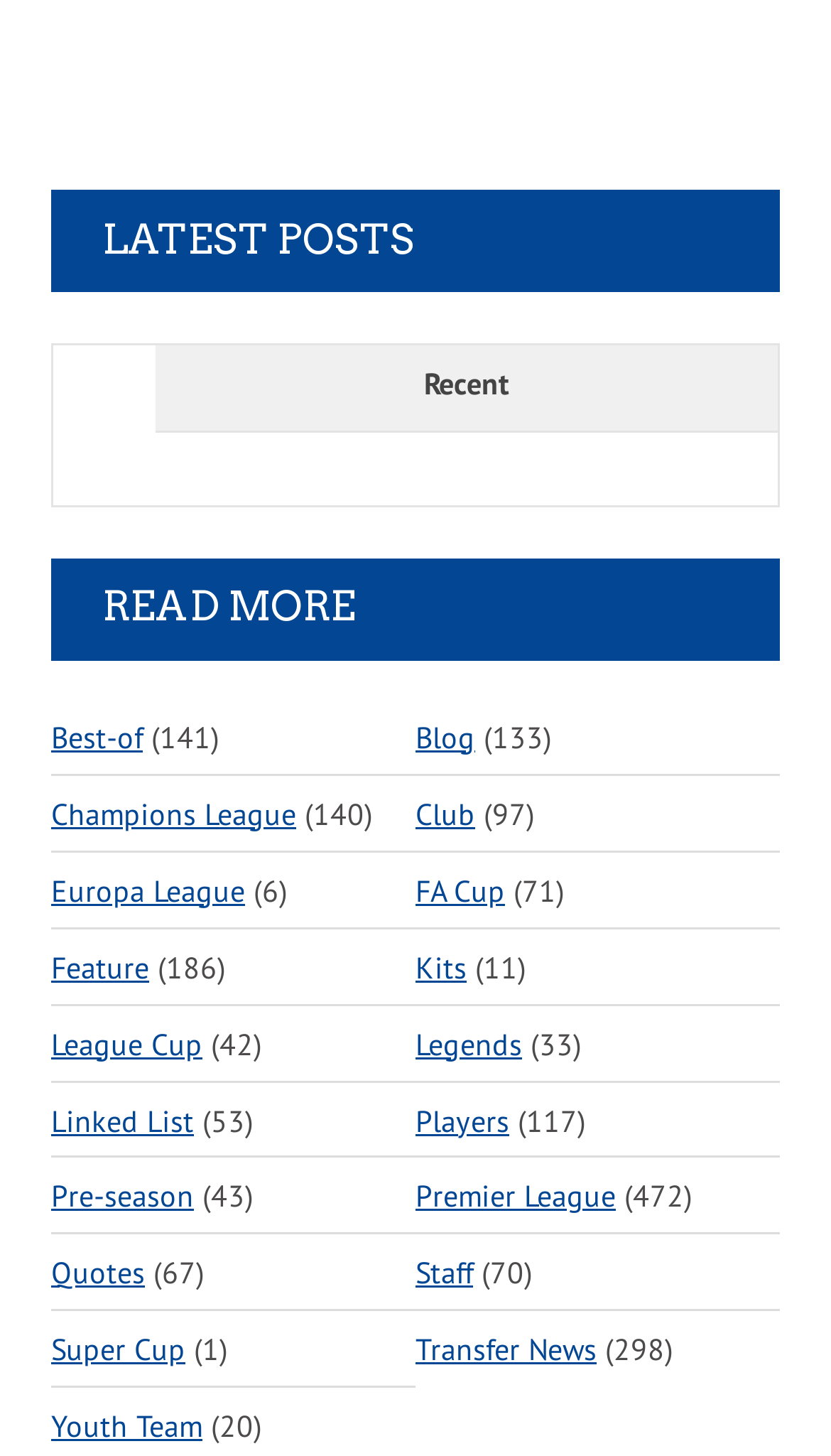What type of content is 'Quotes' likely to contain?
Refer to the image and provide a one-word or short phrase answer.

Football quotes